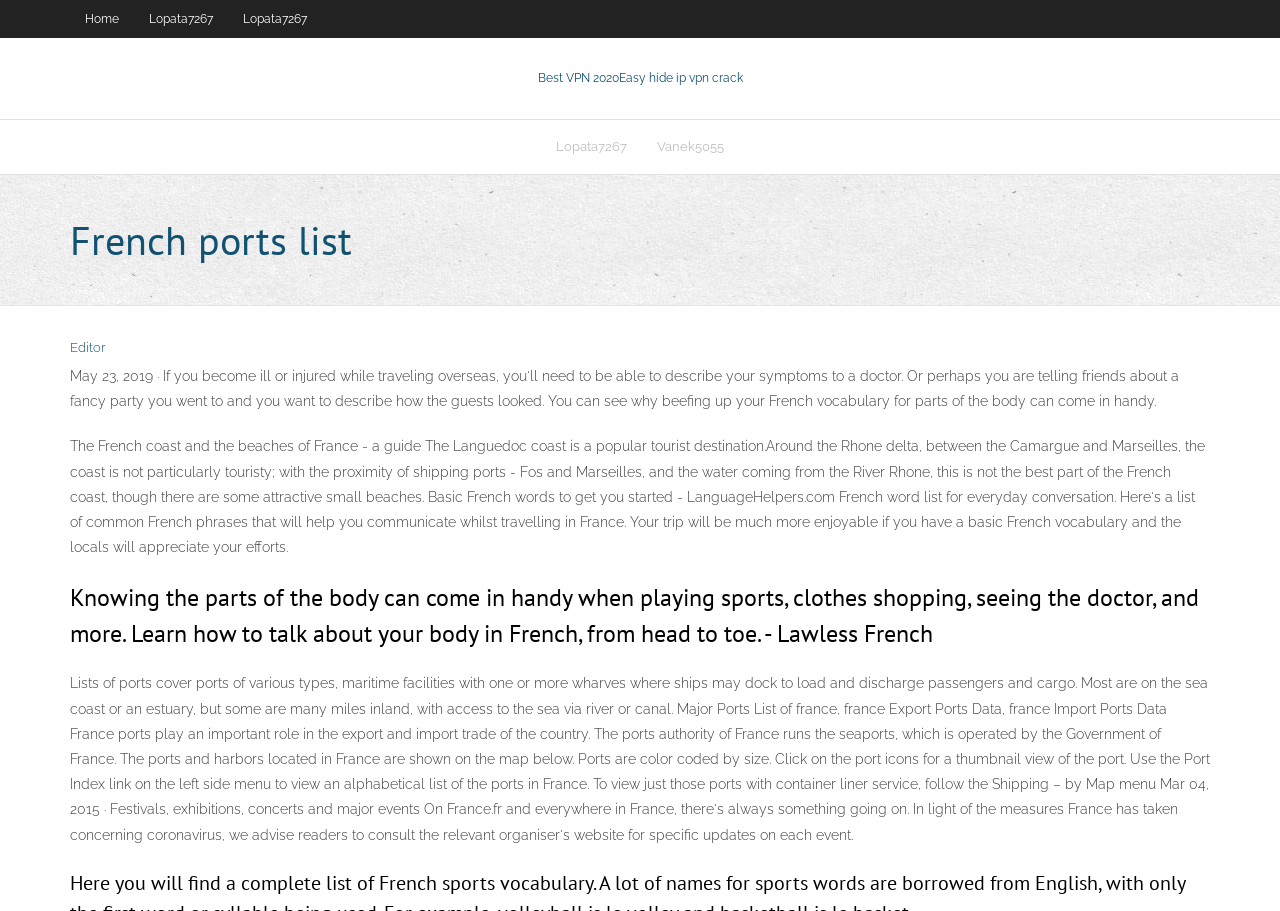Please determine the primary heading and provide its text.

French ports list